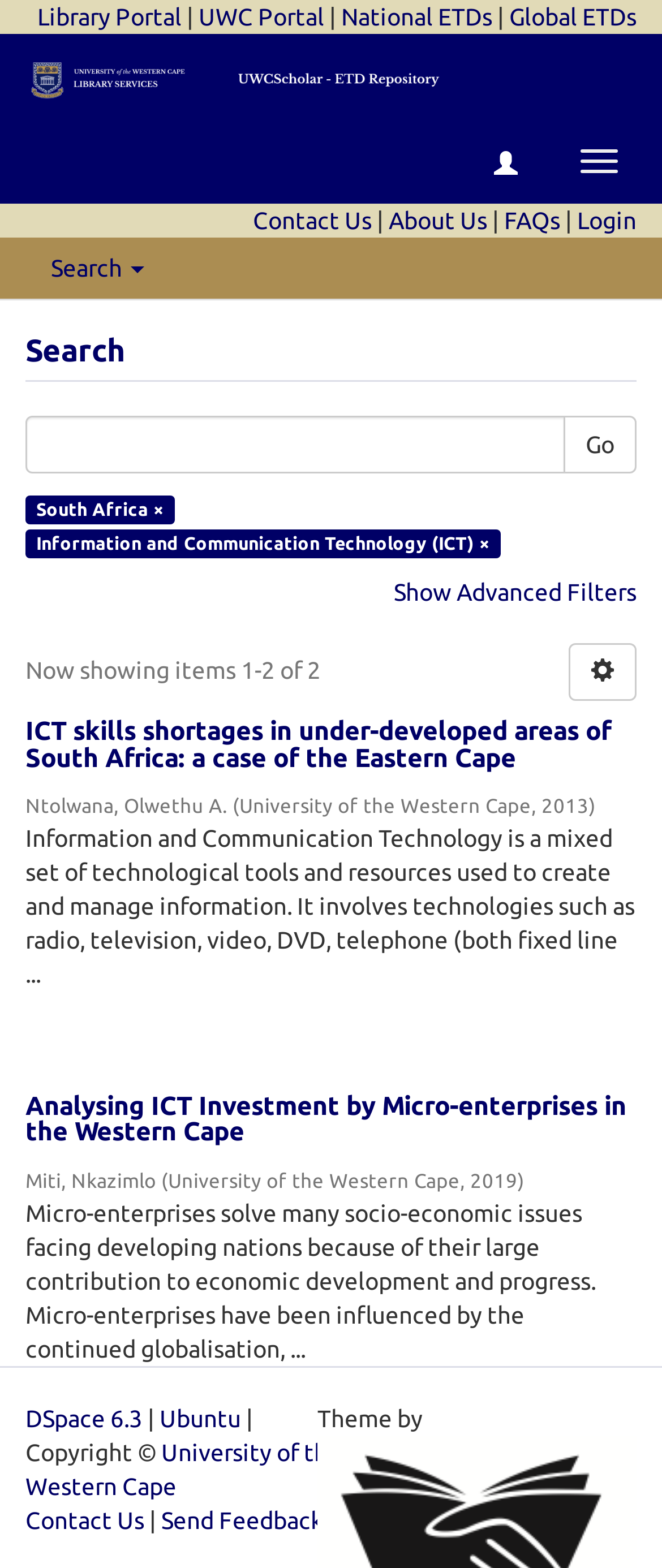Please give a concise answer to this question using a single word or phrase: 
How many links are there in the top navigation bar?

5